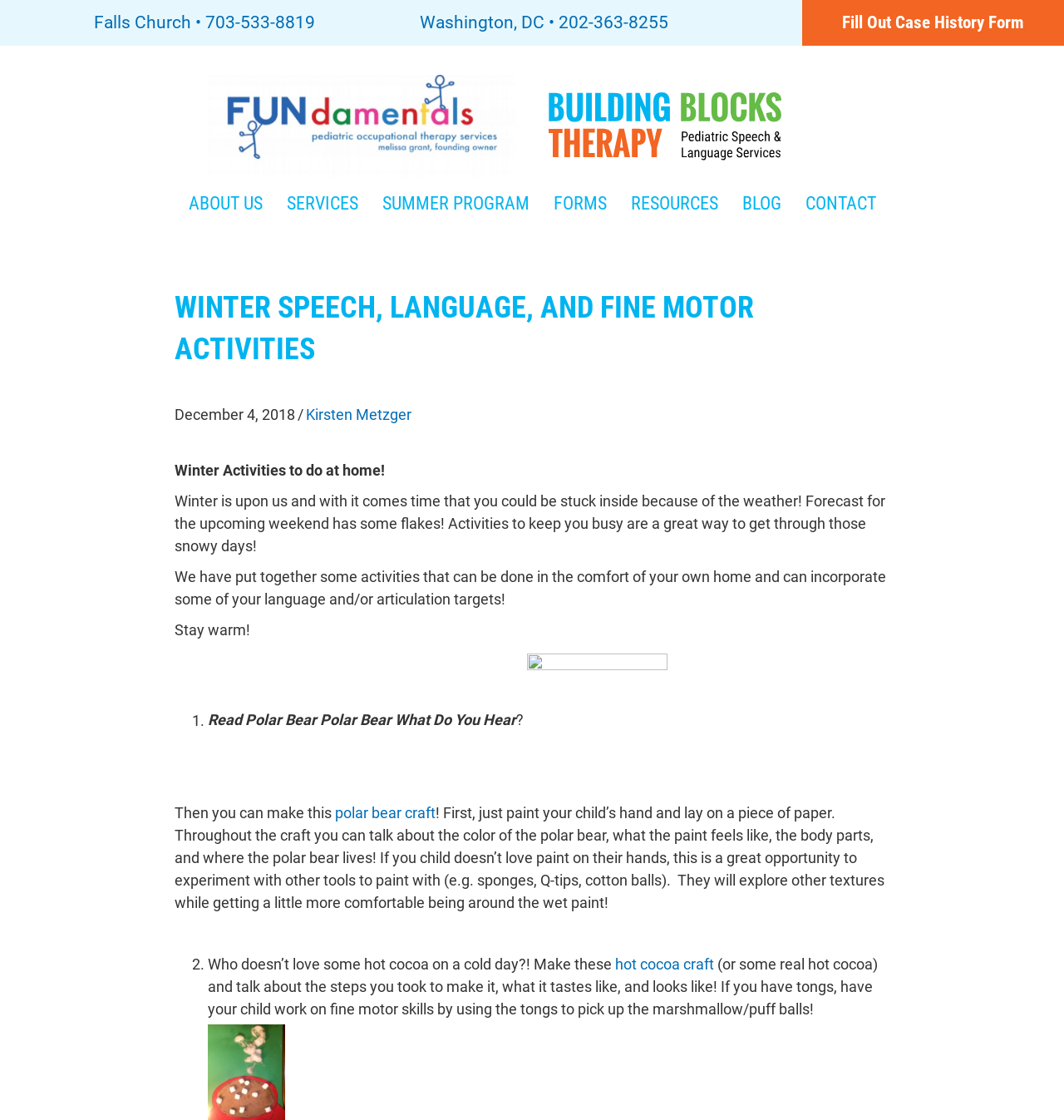Show the bounding box coordinates of the element that should be clicked to complete the task: "Create a hot cocoa craft".

[0.578, 0.853, 0.671, 0.869]